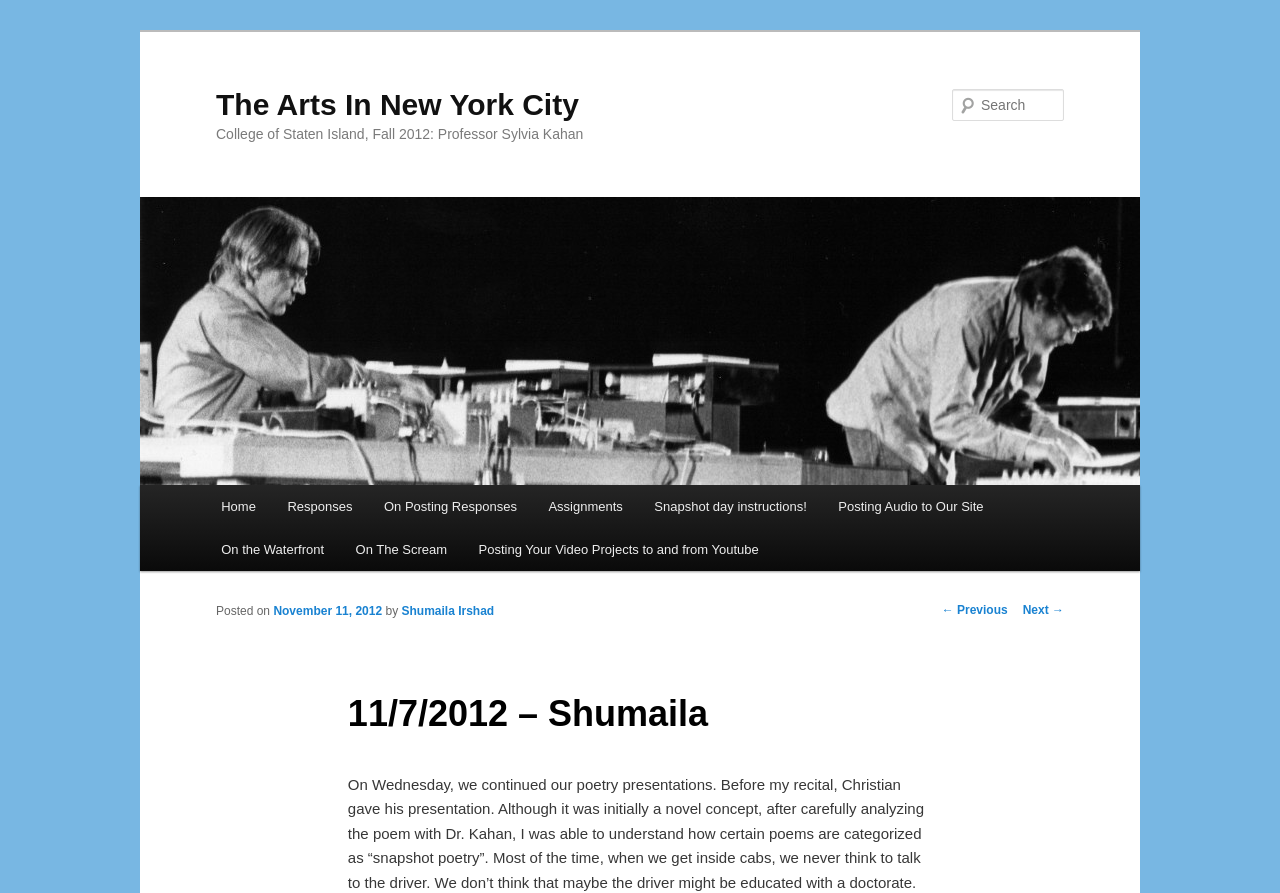What is the name of the professor?
Using the image, respond with a single word or phrase.

Sylvia Kahan